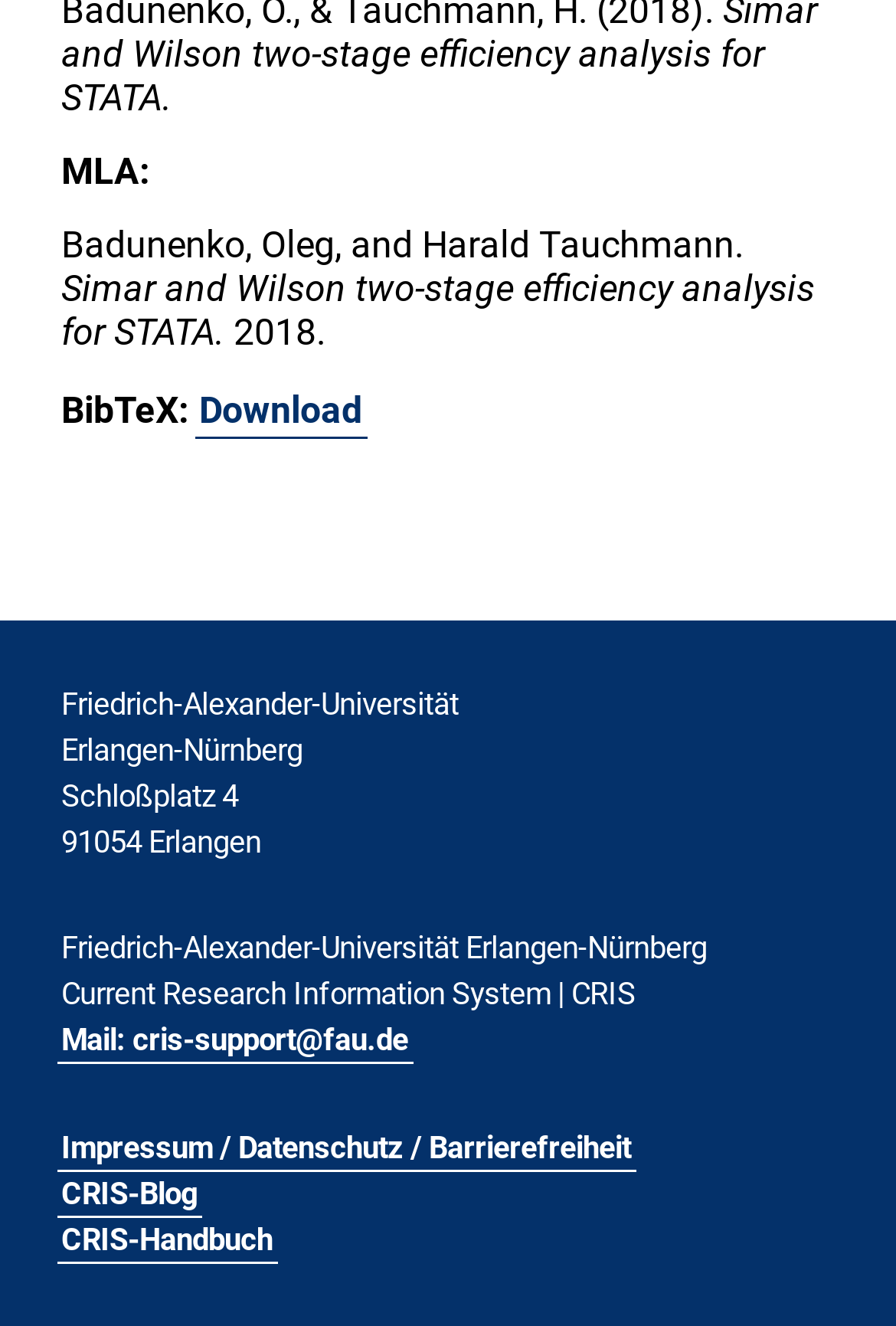Answer the question below in one word or phrase:
What is the name of the university?

Friedrich-Alexander-Universität Erlangen-Nürnberg